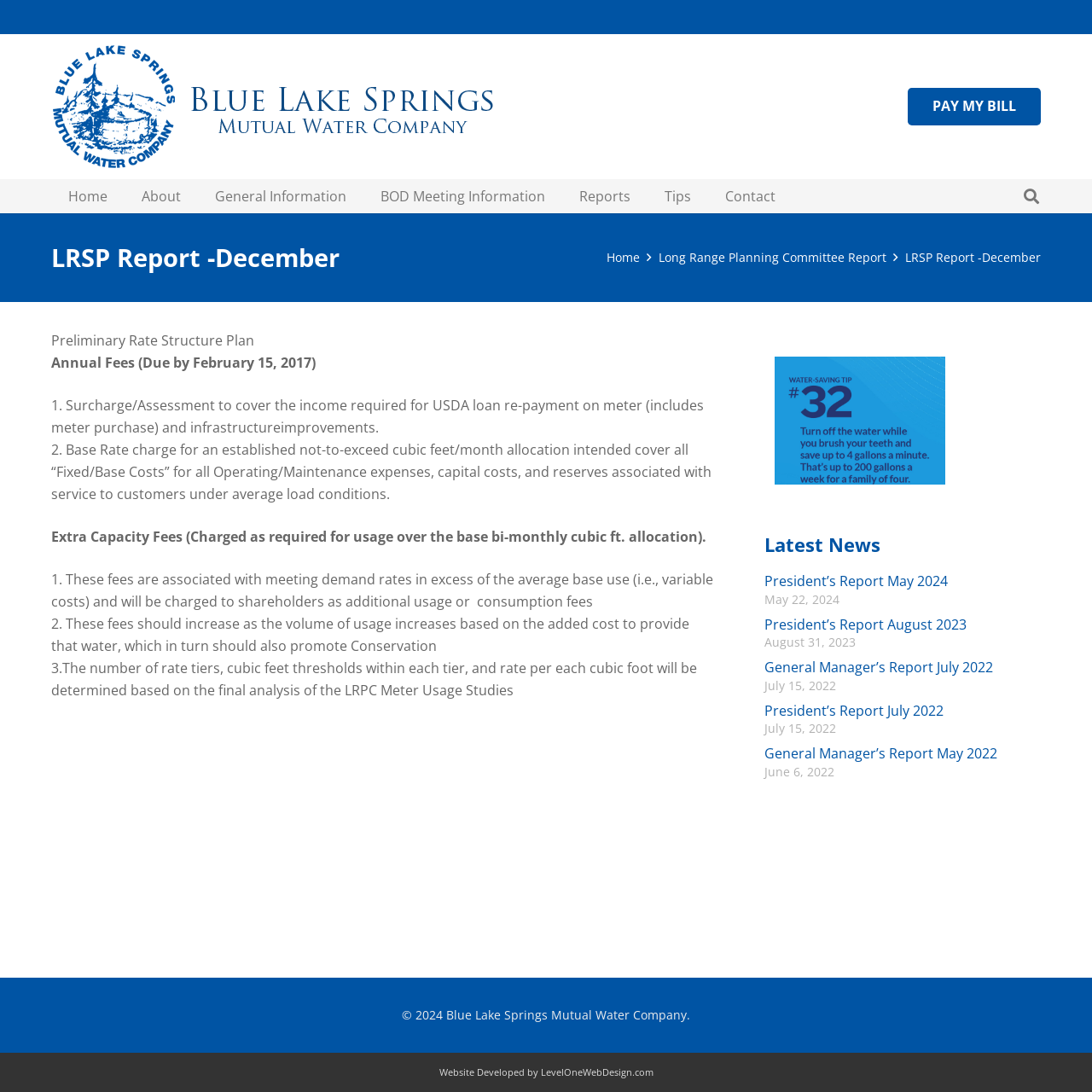Generate an in-depth caption that captures all aspects of the webpage.

The webpage is about the LRSP Report for December from Blue Lake Springs Mutual Water Company. At the top left, there is a header logo medium image, and next to it, a "PAY MY BILL" link. Below these elements, there is a navigation menu with links to "Home", "About", "General Information", "BOD Meeting Information", "Reports", "Tips", and "Contact".

On the main content area, there is a heading "LRSP Report -December" followed by three links: "Home", "Long Range Planning Committee Report", and "LRSP Report -December". Below these links, there are several paragraphs of text describing the Preliminary Rate Structure Plan, including details about annual fees, base rate charges, extra capacity fees, and rate tiers.

To the right of the text, there is an iframe element, which may contain additional content or an image. Below the text and iframe, there is a section titled "Latest News" with links to several reports, including the President's Report and General Manager's Report, along with their corresponding dates.

At the bottom of the page, there is a copyright notice "© 2024" followed by the company name "Blue Lake Springs Mutual Water Company" and a period. Next to these elements, there is a link to the website developer "LevelOneWebDesign.com".